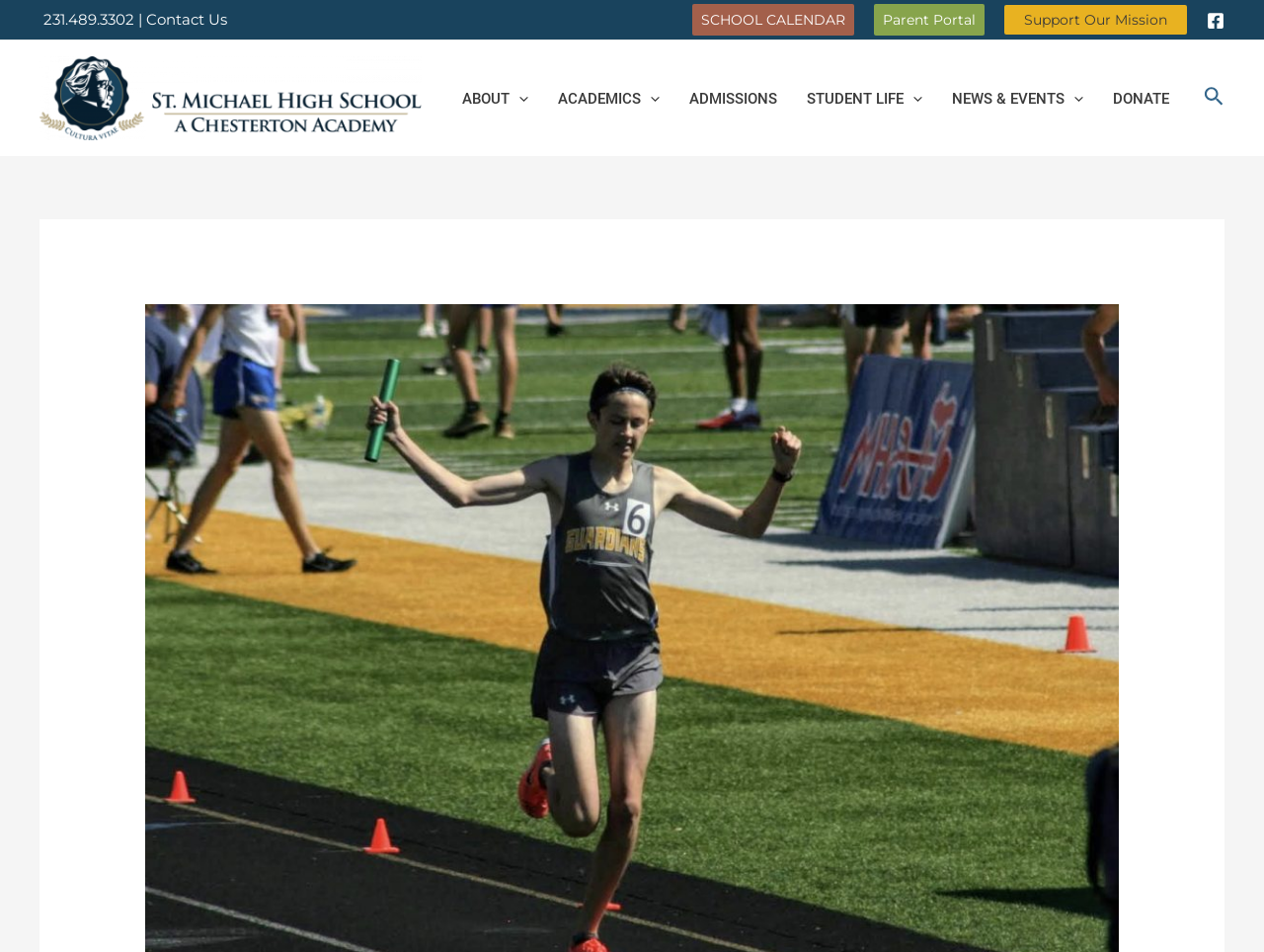Use a single word or phrase to answer the question:
What is the purpose of the icon on the top right?

Search